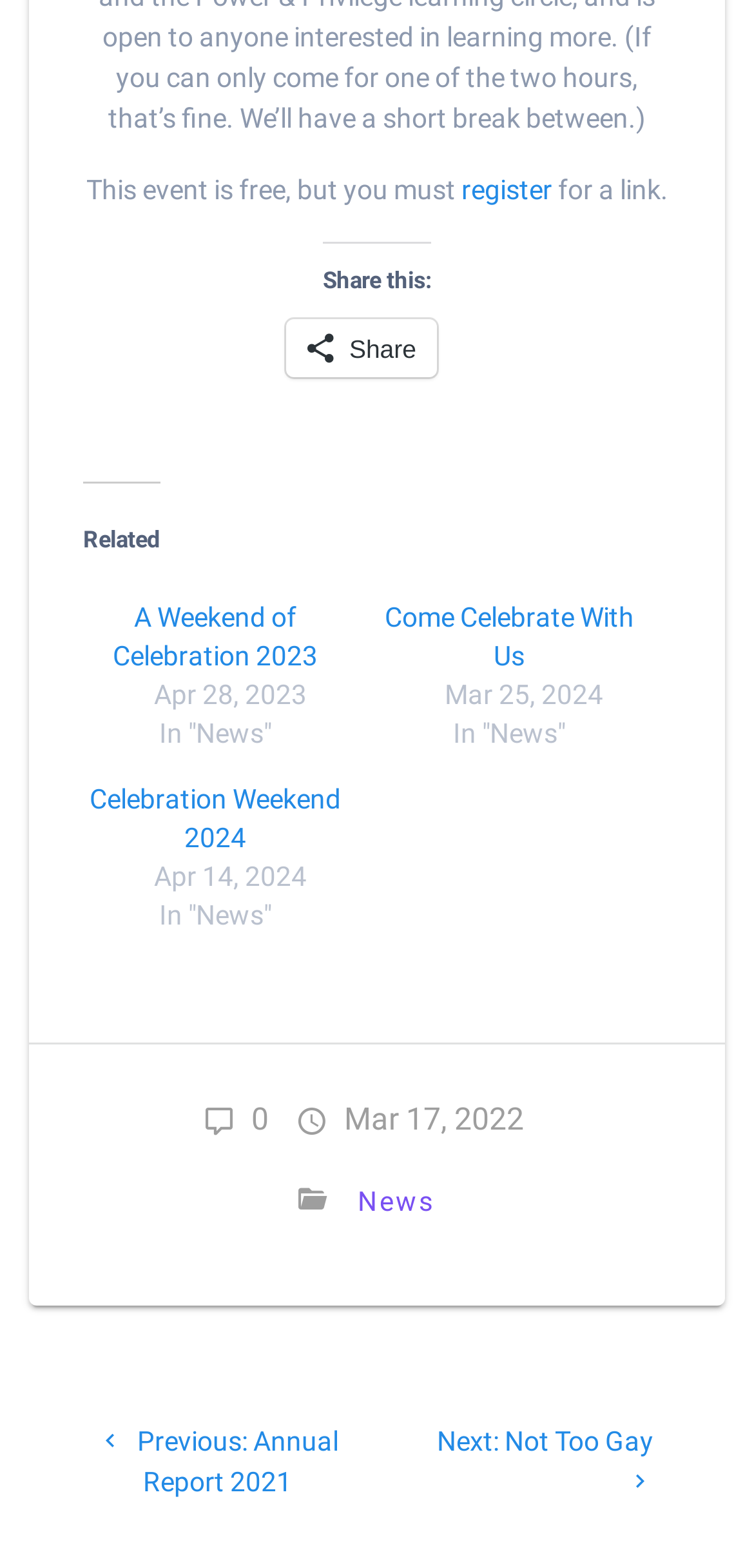What is the event that requires registration?
Identify the answer in the screenshot and reply with a single word or phrase.

This event